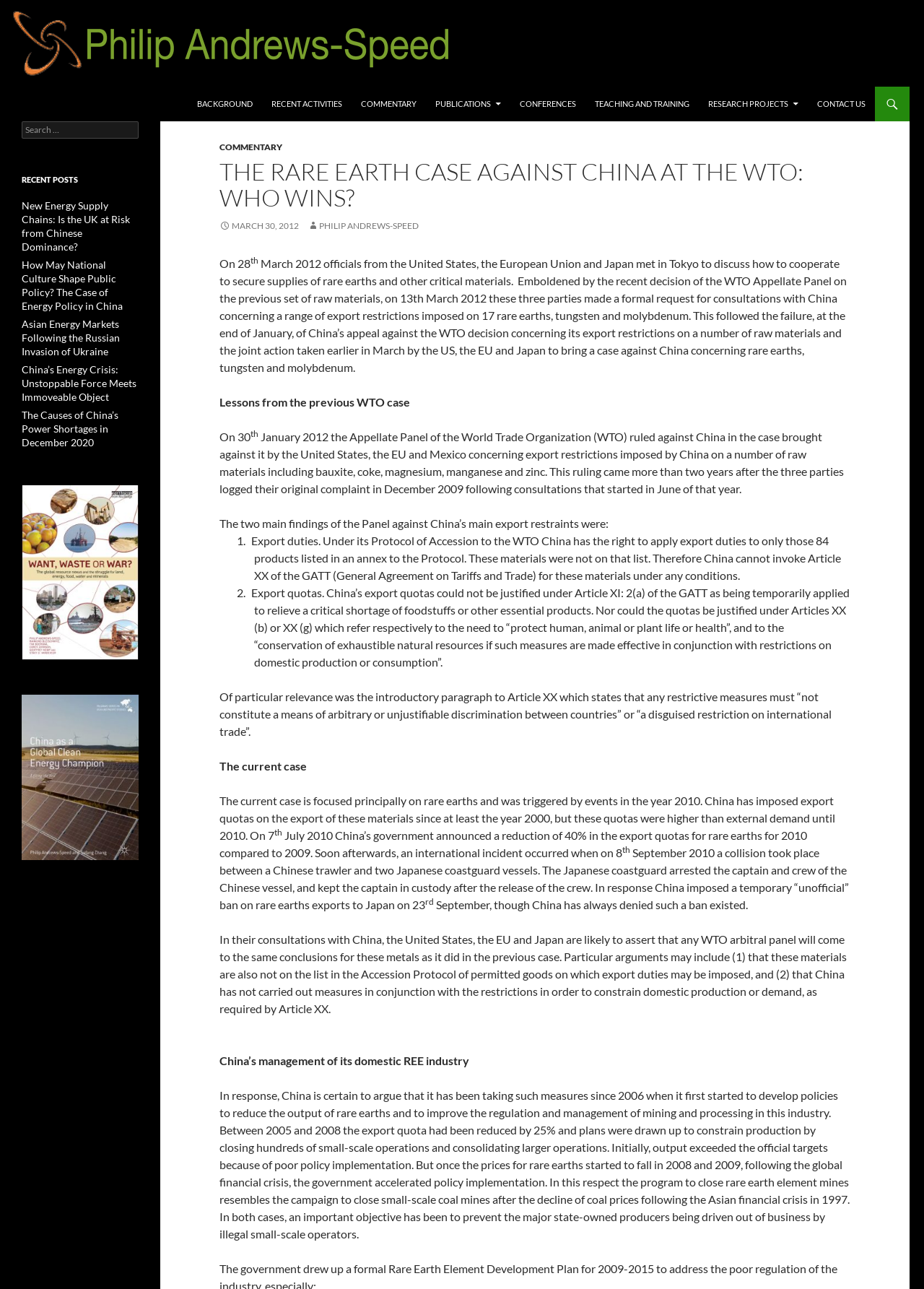What is the author's name?
Please provide a single word or phrase in response based on the screenshot.

Philip Andrews-Speed